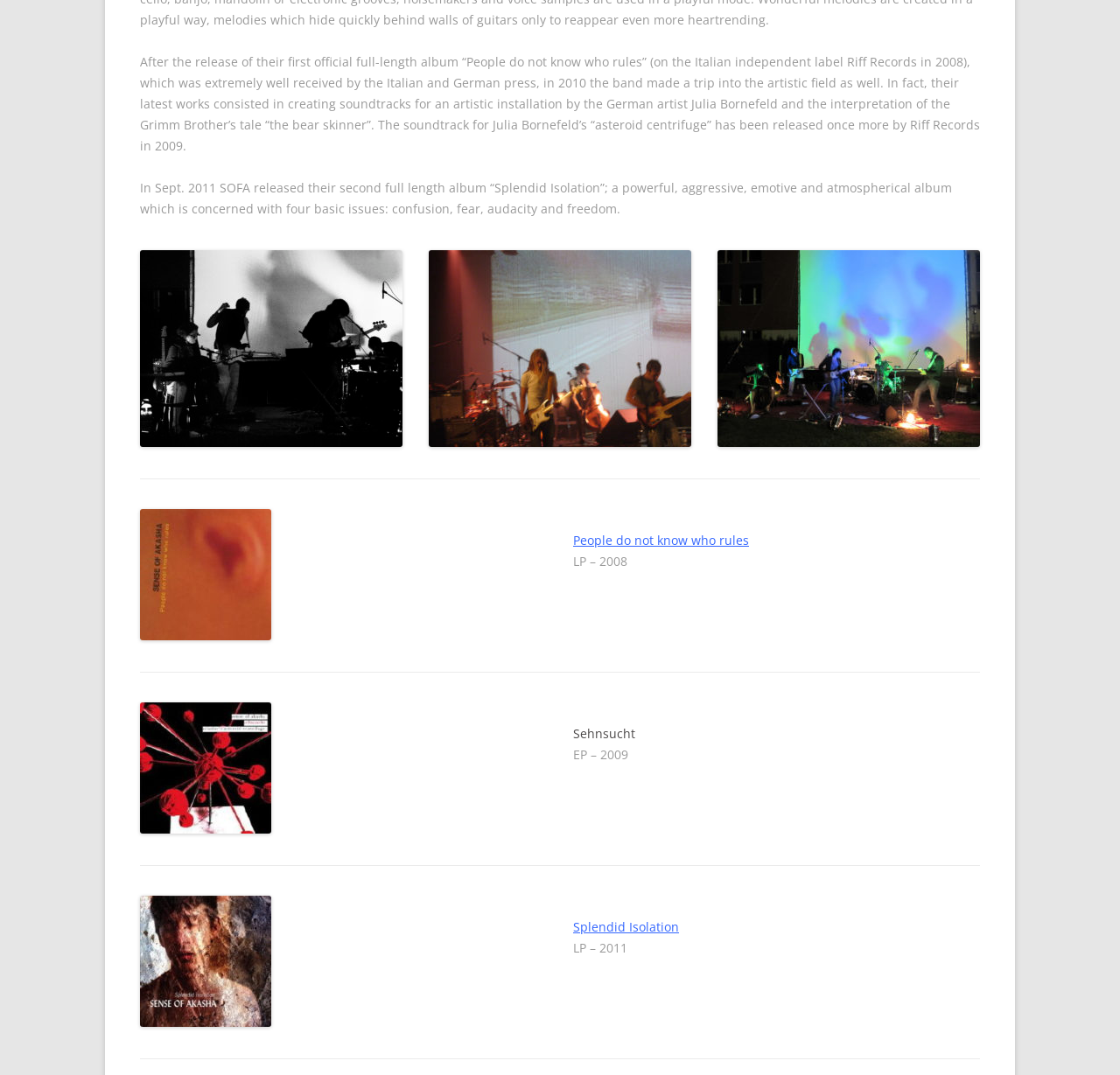Identify the bounding box coordinates of the region that should be clicked to execute the following instruction: "View the album 'People do not know who rules'".

[0.512, 0.495, 0.669, 0.51]